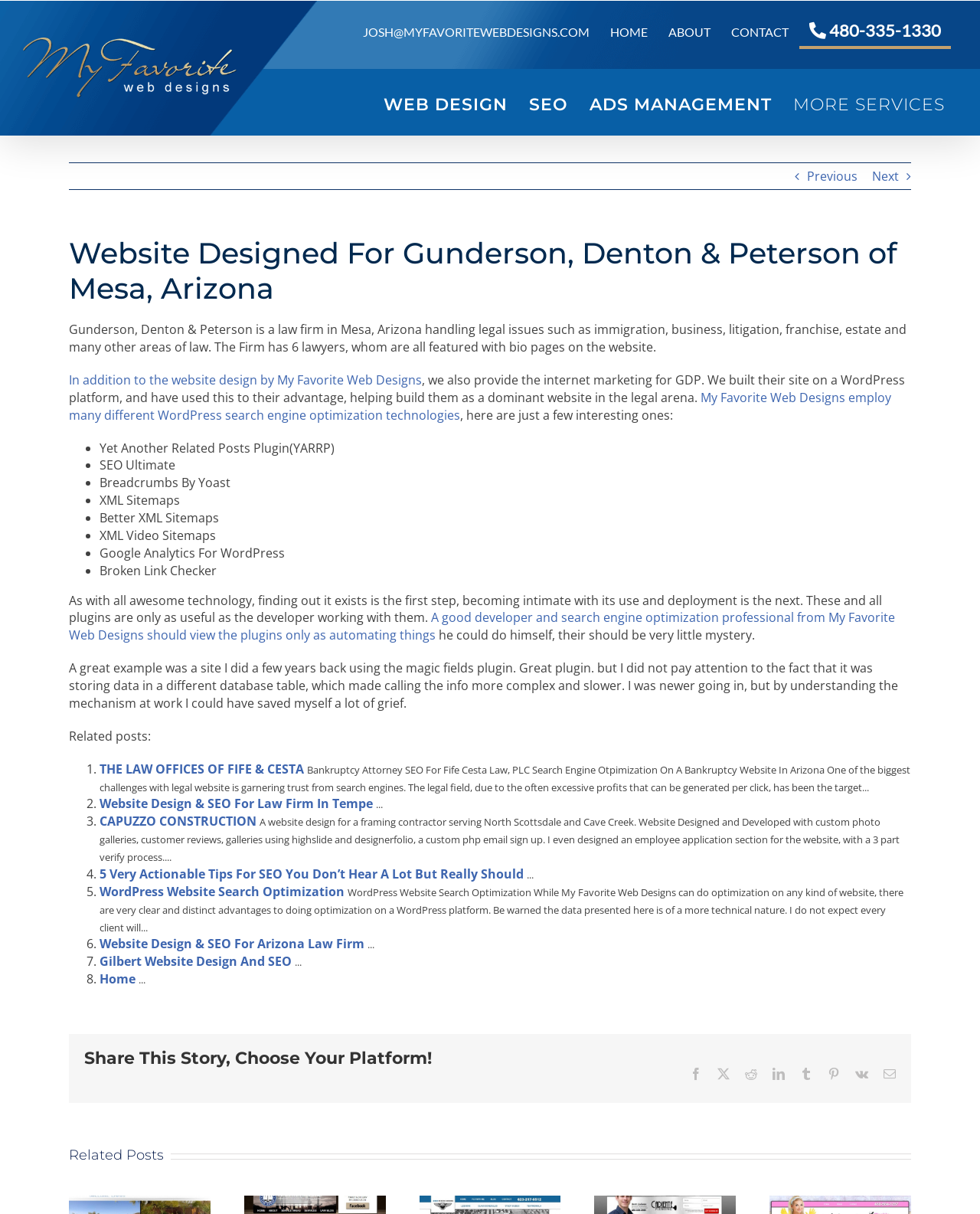Determine the bounding box coordinates of the UI element described by: "Go to Top".

[0.904, 0.785, 0.941, 0.808]